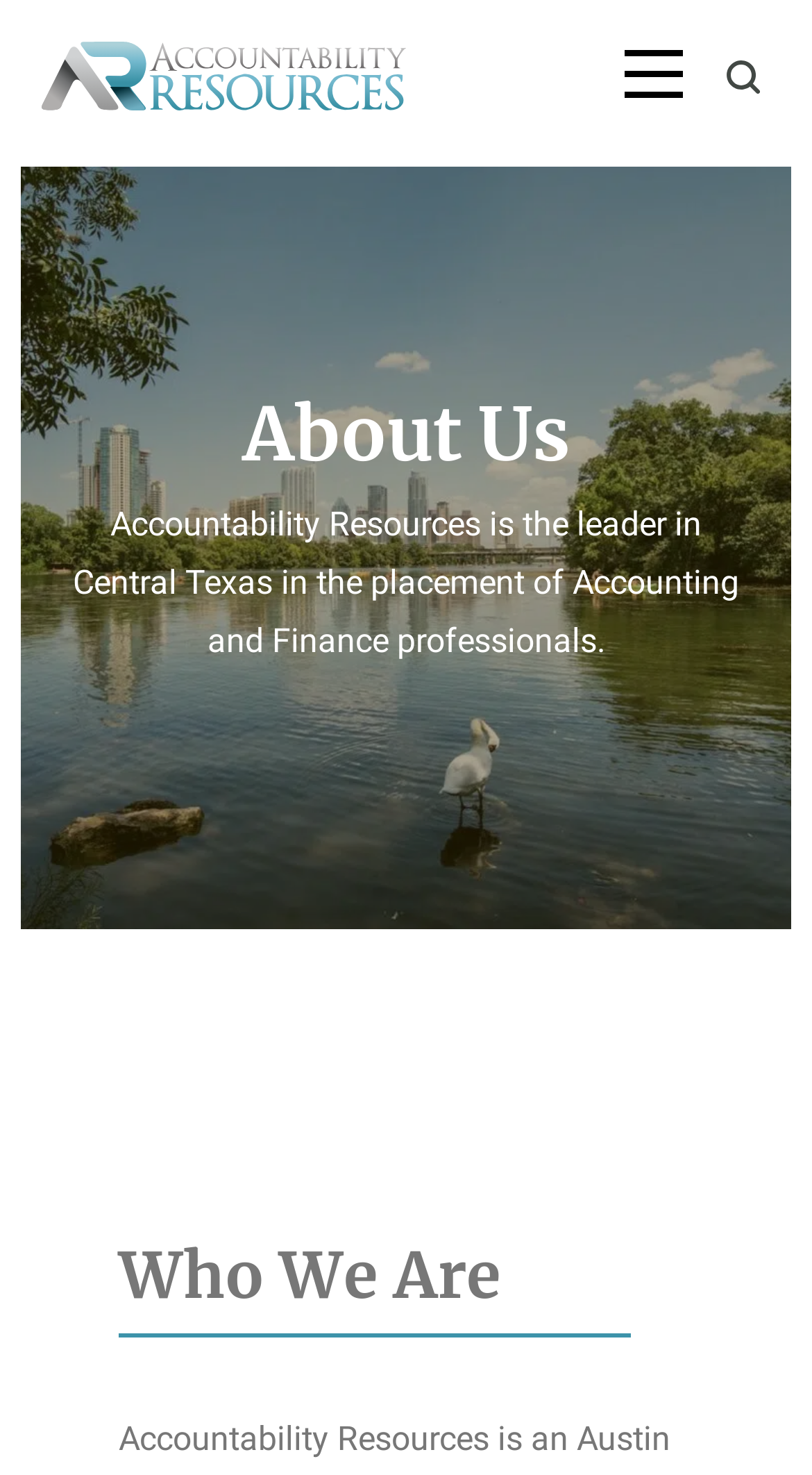How many main sections are there on the webpage?
Please answer the question with as much detail as possible using the screenshot.

Based on the headings 'About Us' and 'Who We Are', it can be inferred that there are two main sections on the webpage, each with its own content and purpose.